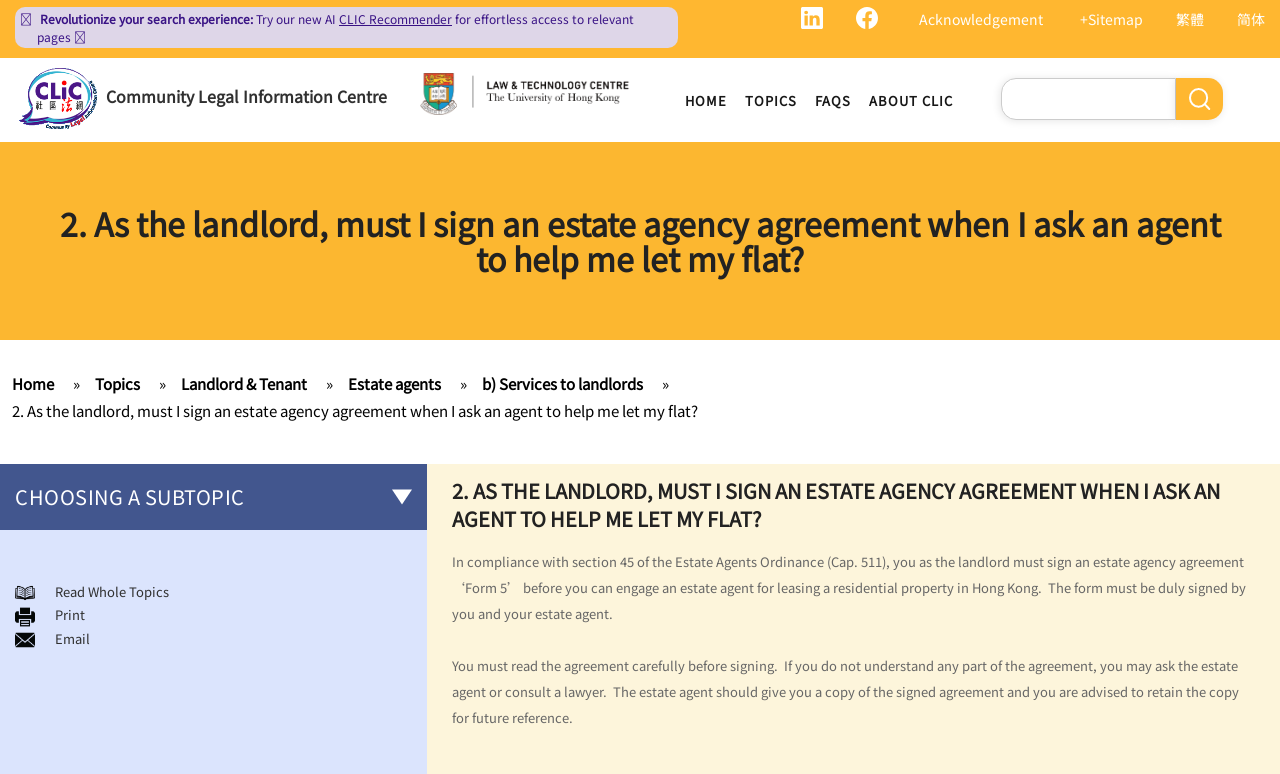Generate an in-depth caption that captures all aspects of the webpage.

This webpage is about a specific question related to landlord and tenant law in Hong Kong, specifically whether a landlord must sign an estate agency agreement when asking an agent to help let their flat. 

At the top left of the page, there is a link to skip to the main content. On the top right, there are links to switch between traditional and simplified Chinese. Below these links, there is a layout table with several links, including a logo, a link to the Community Legal Information Centre, and a link to the University of Hong Kong. 

There is a main navigation menu on the top center of the page, with links to the home page, topics, FAQs, and about CLIC. Next to the navigation menu, there is a search bar with a search button. 

The main content of the page is divided into several sections. The first section is a heading that repeats the question, followed by a breadcrumb trail showing the topic hierarchy. Below the breadcrumb trail, there is a detailed answer to the question, which explains the requirement for landlords to sign an estate agency agreement and provides some advice on what to do before signing. 

The next section is a heading that says "Choosing a Subtopic", followed by several links to related topics, including a link to a page about things to know before signing a tenancy agreement or lease, and a link to a page about government departments responsible for governing tenancy matters in Hong Kong. There are also several icons to read, print, or email the whole topic.